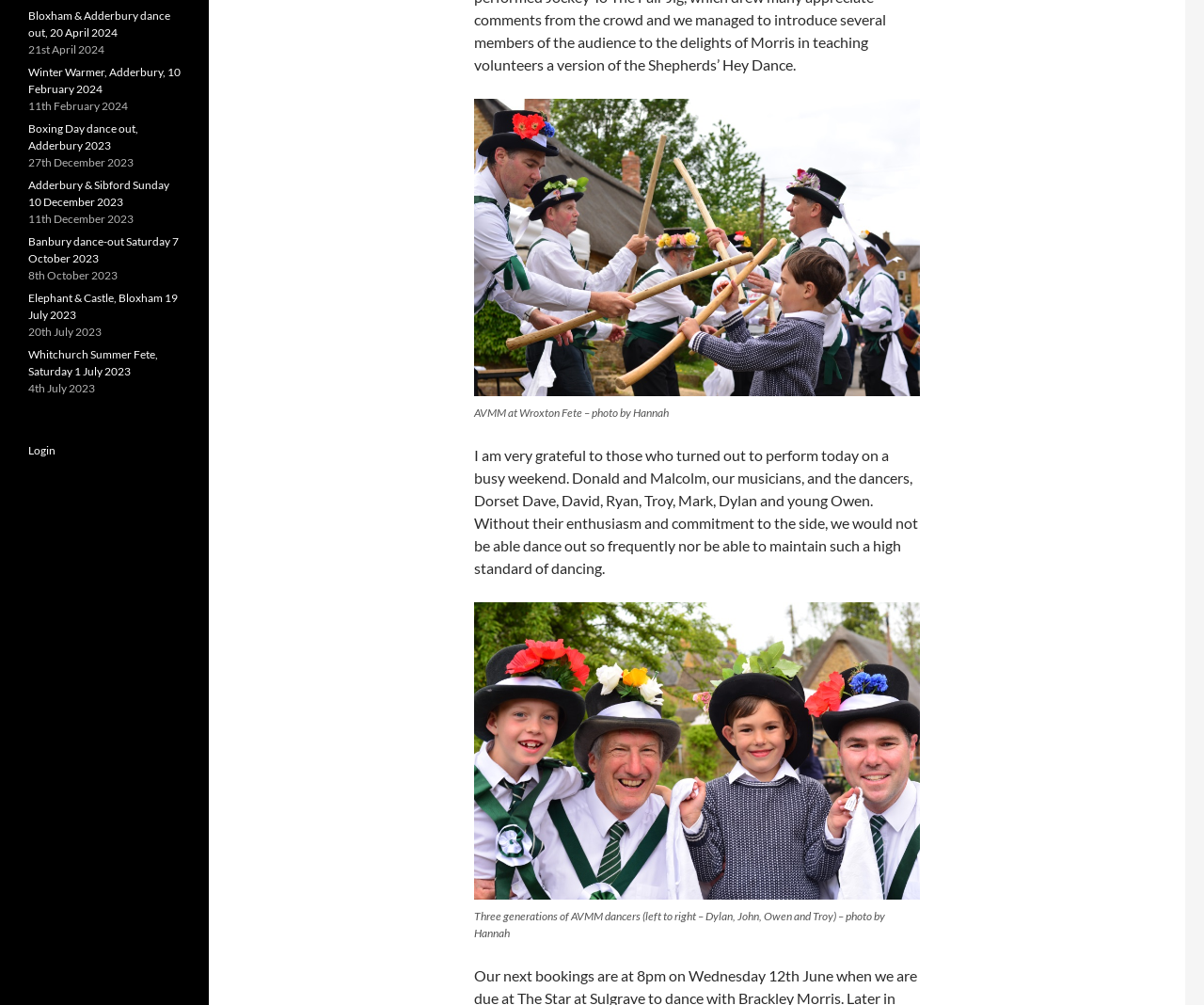Given the element description Login, predict the bounding box coordinates for the UI element in the webpage screenshot. The format should be (top-left x, top-left y, bottom-right x, bottom-right y), and the values should be between 0 and 1.

[0.023, 0.441, 0.046, 0.455]